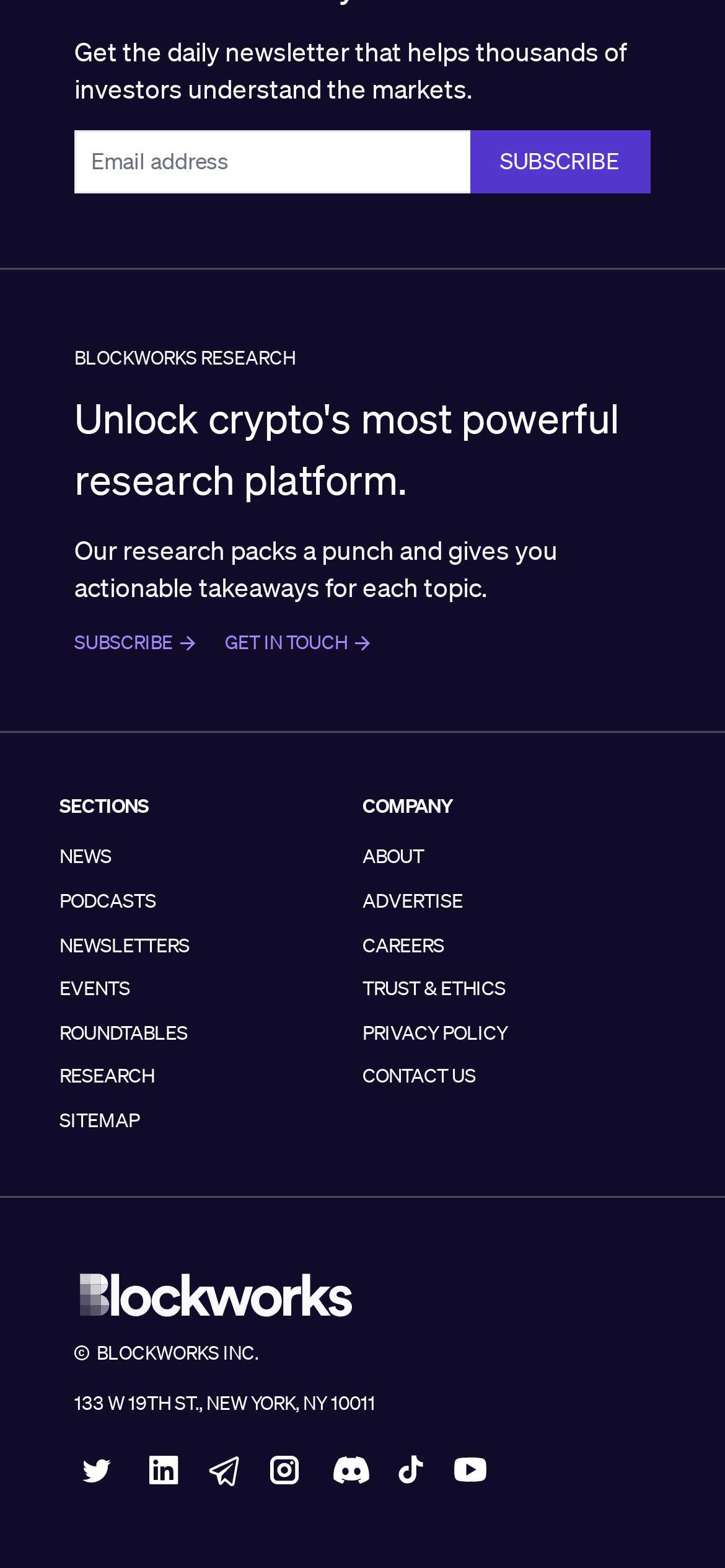Identify the bounding box coordinates of the clickable region to carry out the given instruction: "Subscribe to the daily newsletter".

[0.649, 0.083, 0.897, 0.123]